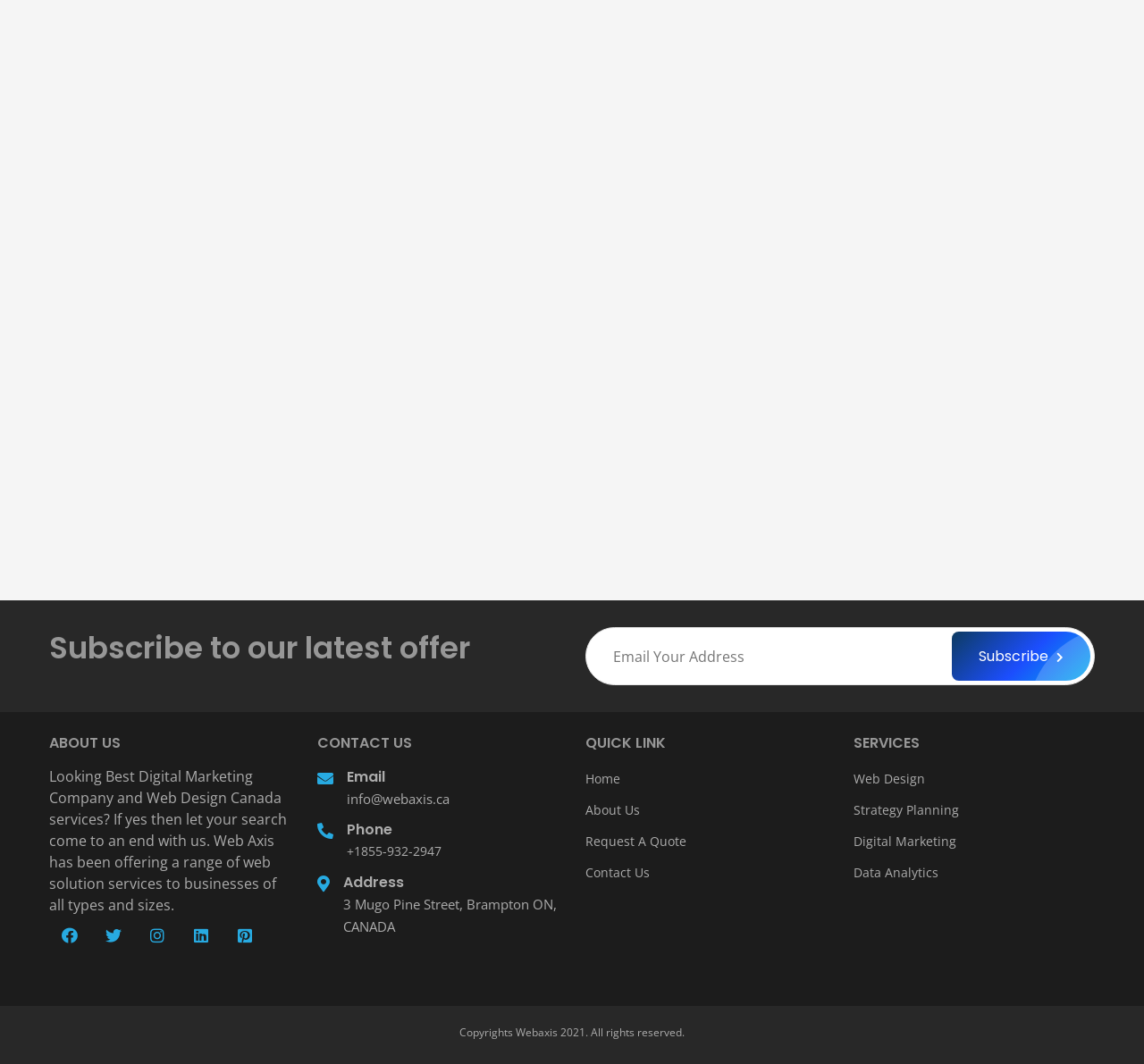Reply to the question with a single word or phrase:
What is the company name mentioned on the webpage?

Web Axis